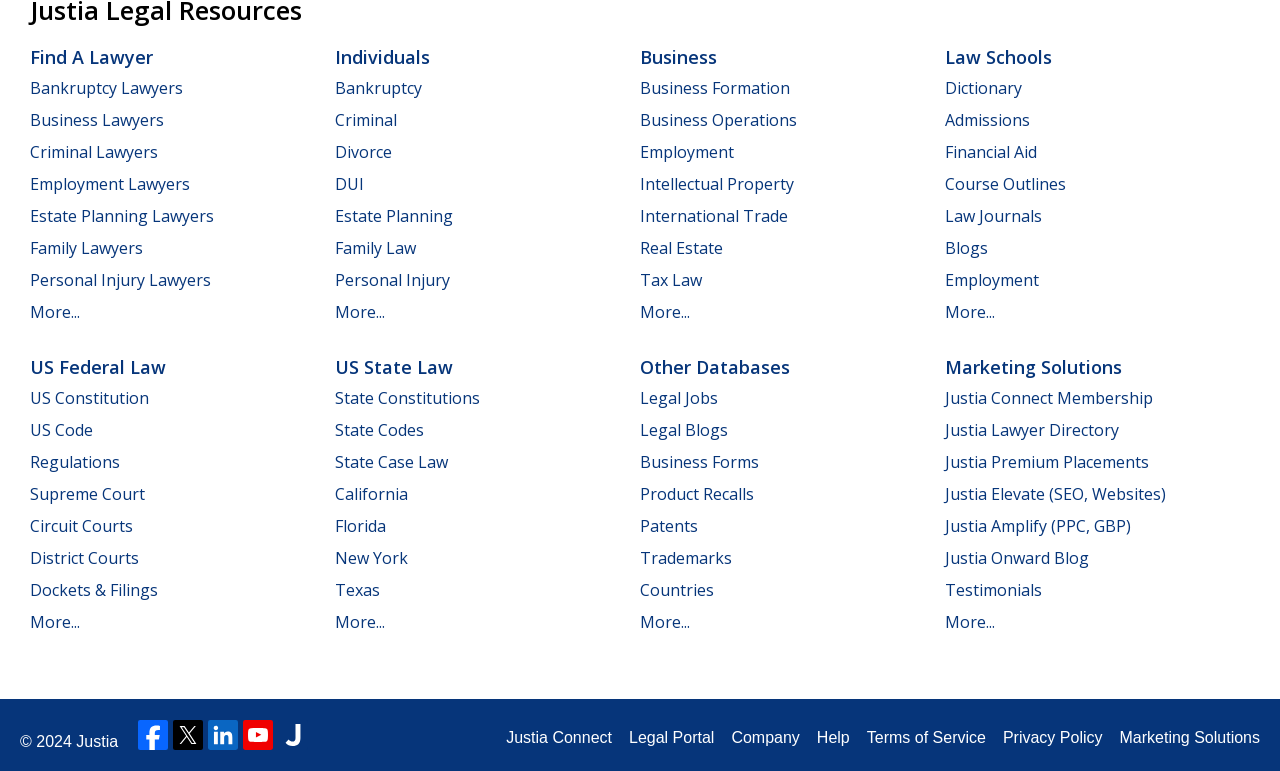Please provide a brief answer to the question using only one word or phrase: 
What type of lawyers are listed under 'Individuals'?

Bankruptcy, Criminal, etc.